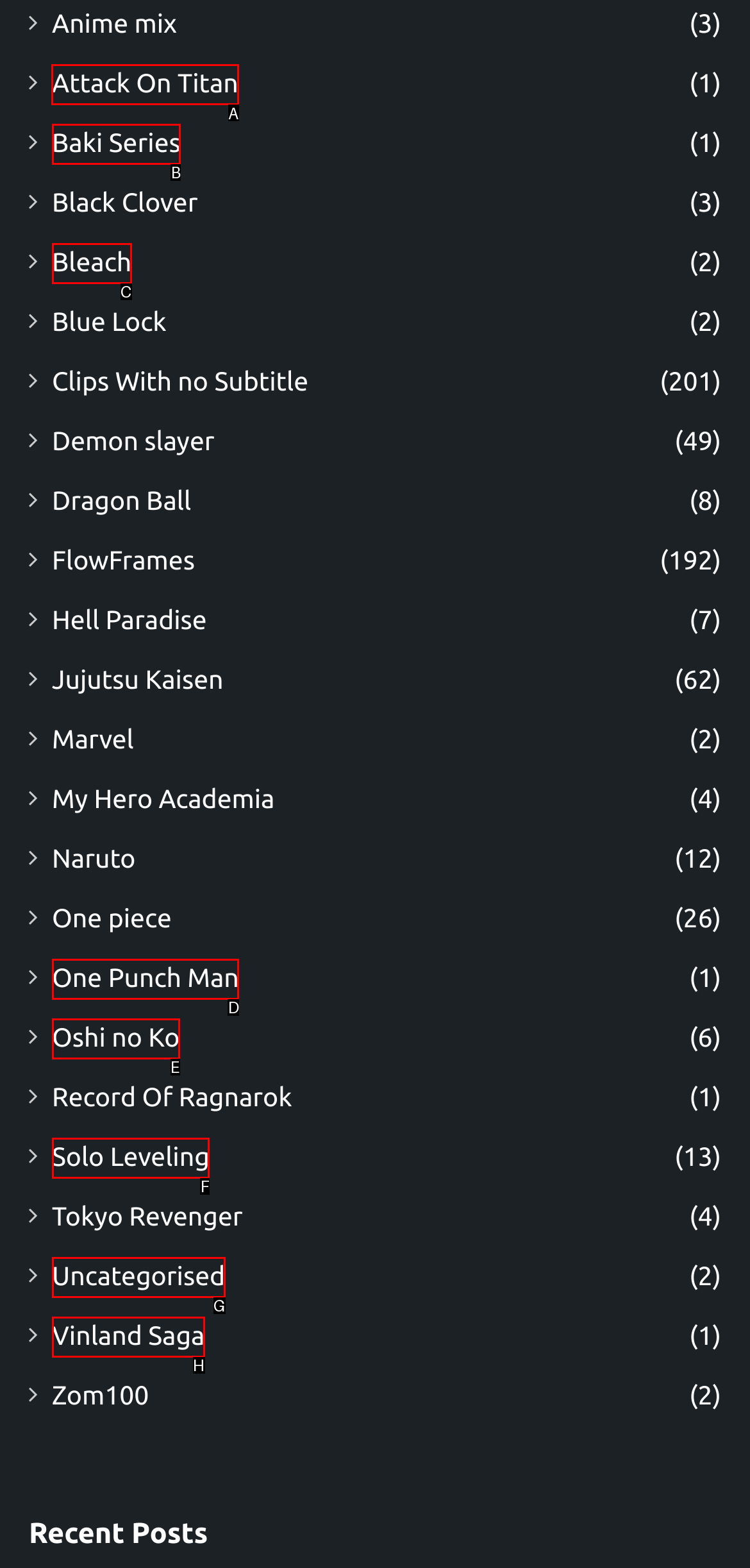Determine which HTML element should be clicked for this task: View Attack On Titan
Provide the option's letter from the available choices.

A